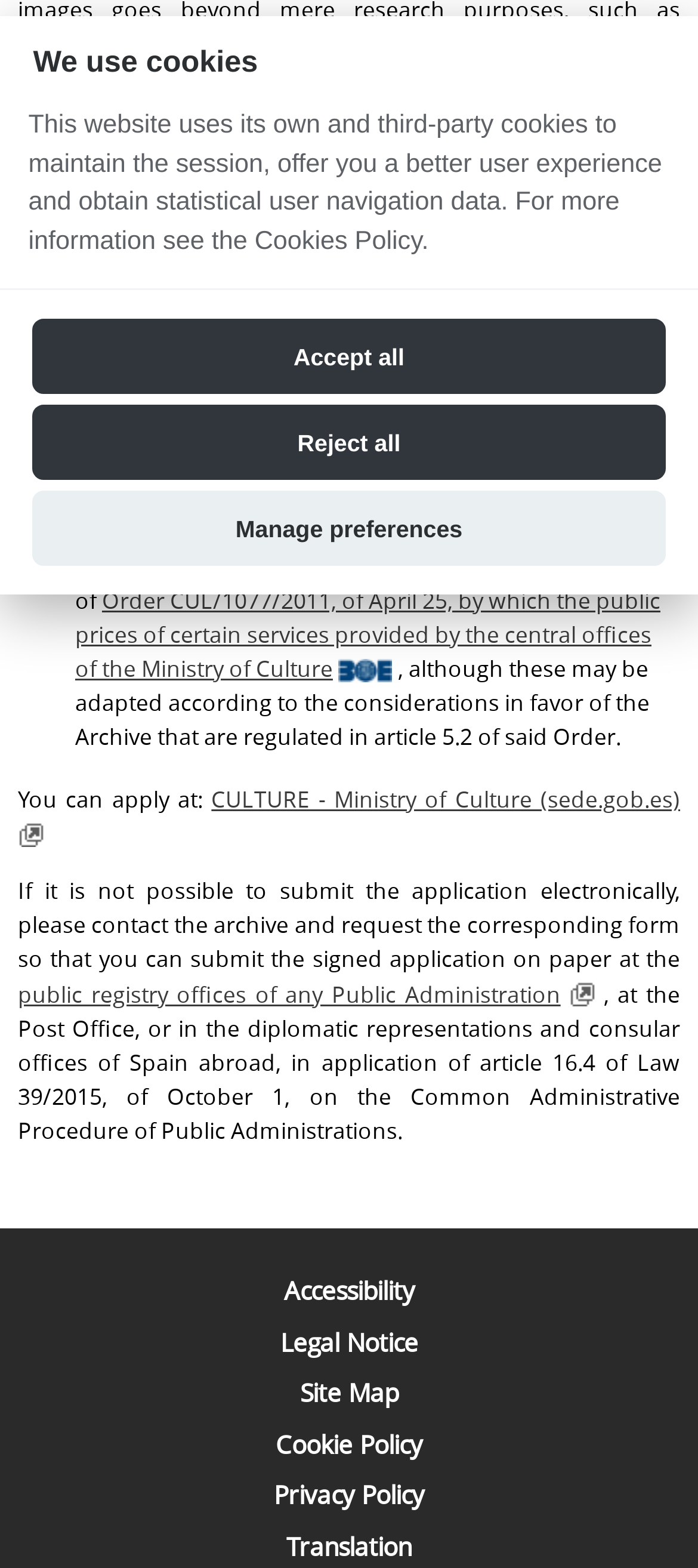Find and provide the bounding box coordinates for the UI element described here: "Cookie Policy". The coordinates should be given as four float numbers between 0 and 1: [left, top, right, bottom].

[0.395, 0.91, 0.605, 0.932]